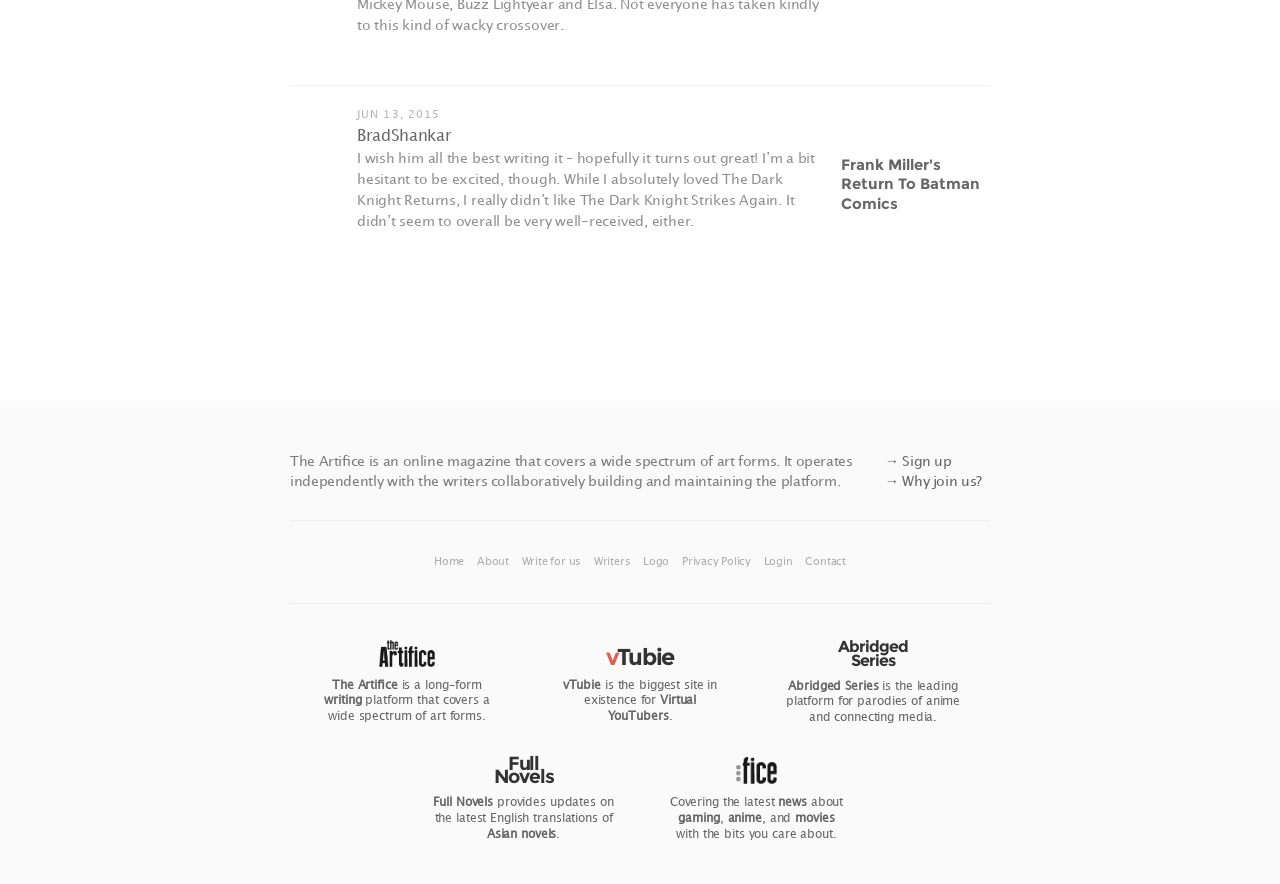Locate the UI element described by vTubie and provide its bounding box coordinates. Use the format (top-left x, top-left y, bottom-right x, bottom-right y) with all values as floating point numbers between 0 and 1.

[0.44, 0.765, 0.47, 0.782]